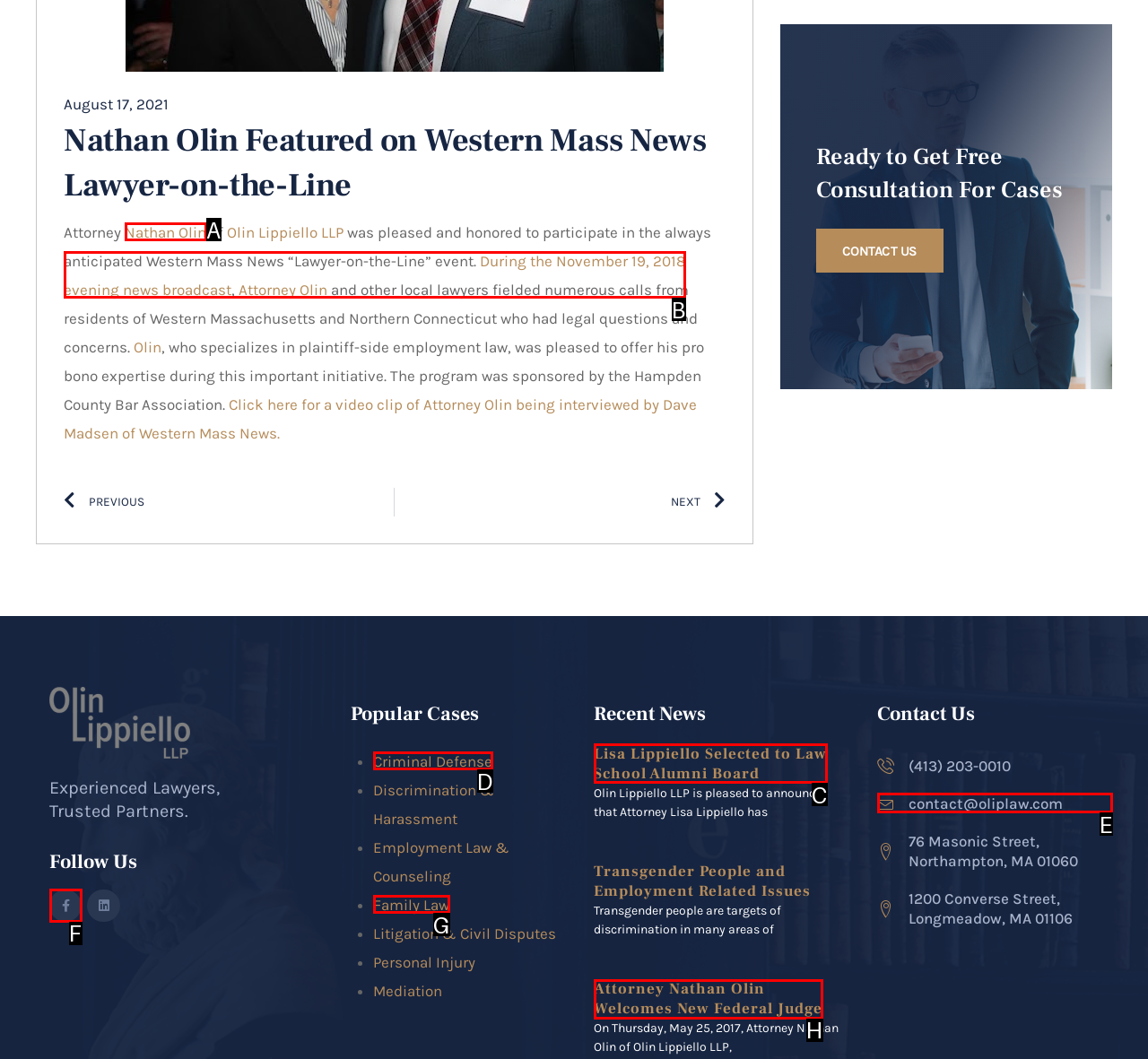Choose the option that matches the following description: Nathan Olin
Answer with the letter of the correct option.

A